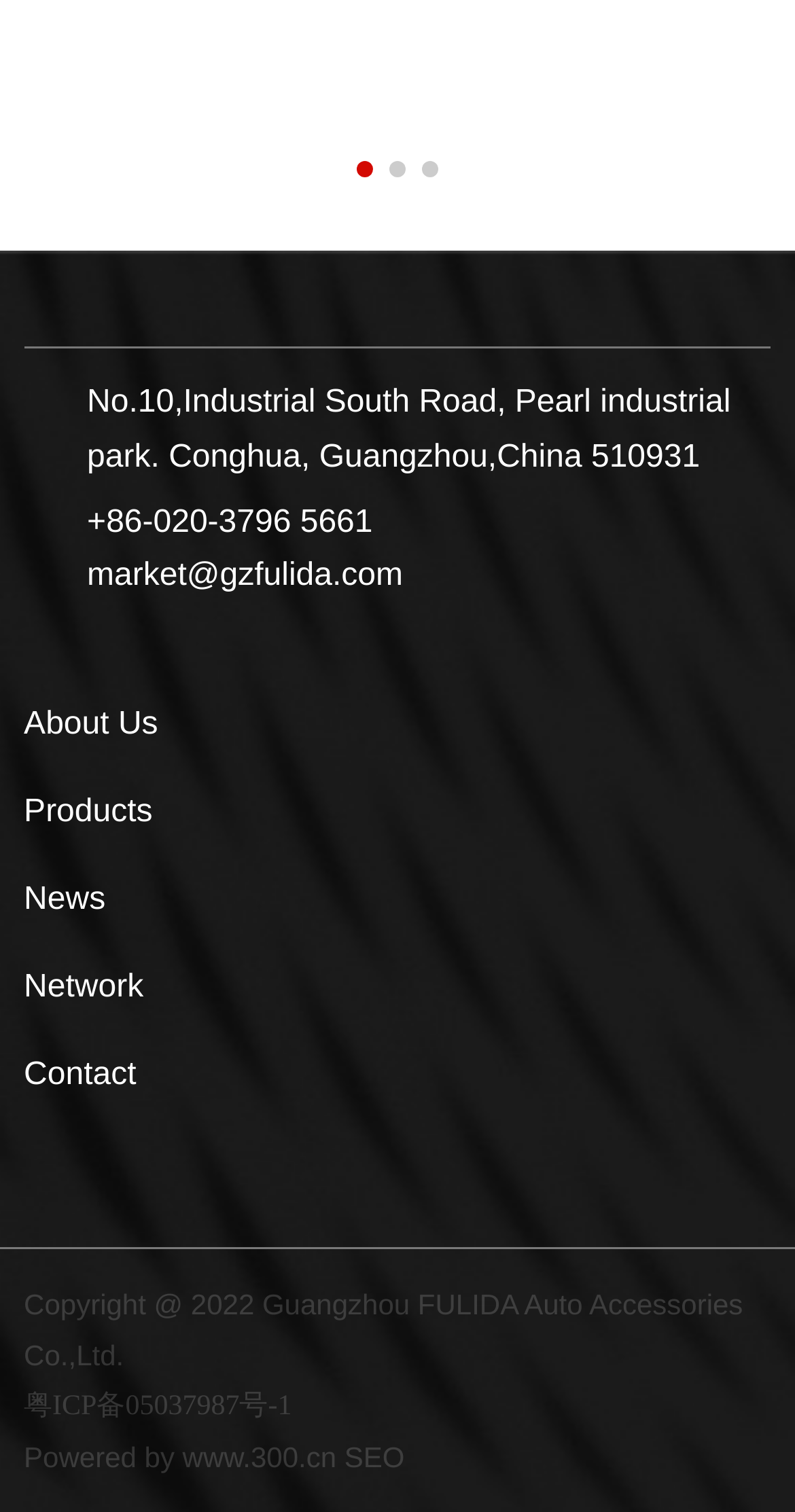Specify the bounding box coordinates for the region that must be clicked to perform the given instruction: "Send an email to the company".

[0.109, 0.37, 0.507, 0.392]